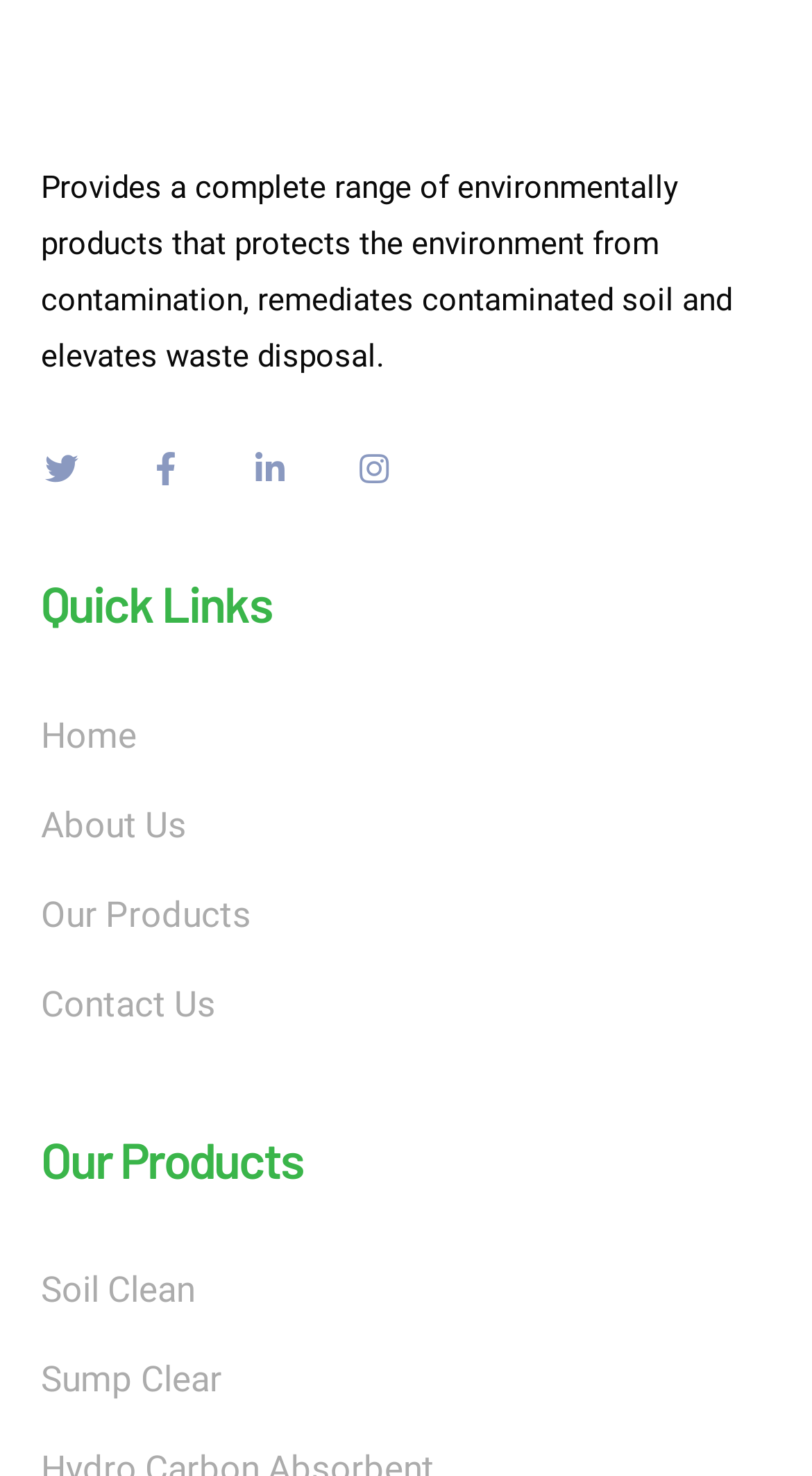Provide a single word or phrase to answer the given question: 
How many social media links are available?

4